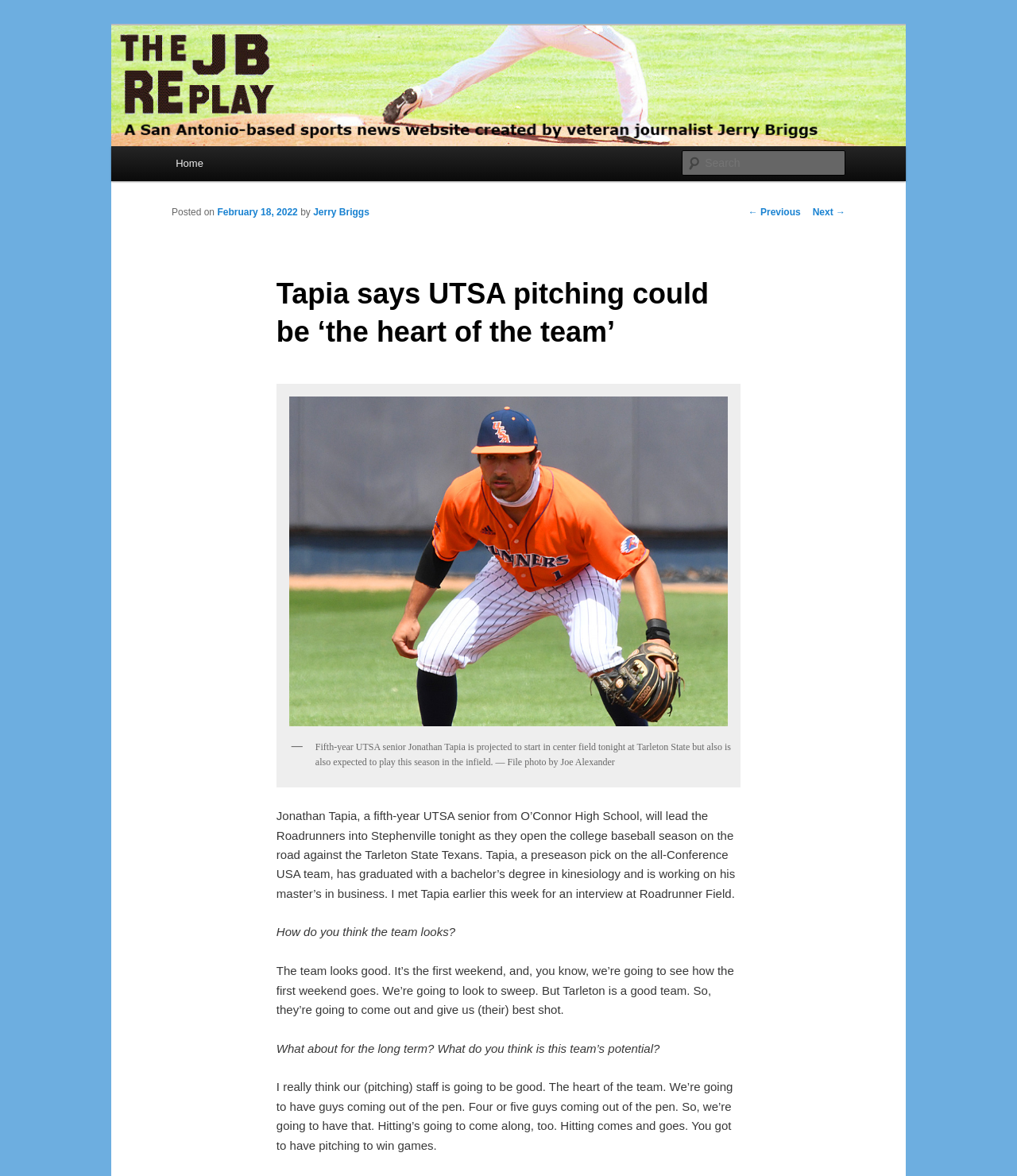Please identify the bounding box coordinates of the region to click in order to complete the given instruction: "Search for something". The coordinates should be four float numbers between 0 and 1, i.e., [left, top, right, bottom].

[0.671, 0.128, 0.831, 0.15]